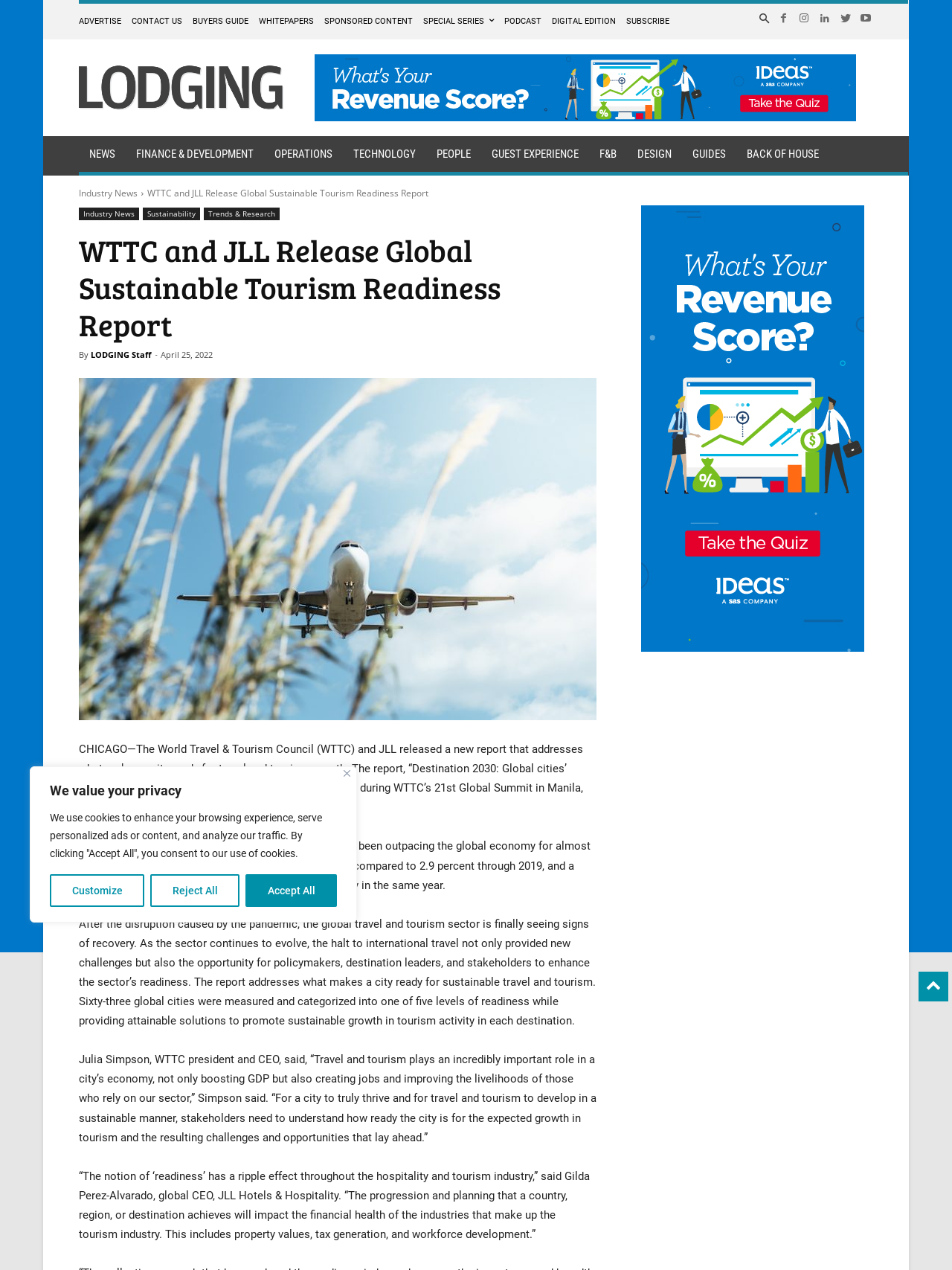What is the name of the WTTC president and CEO?
Refer to the screenshot and deliver a thorough answer to the question presented.

According to the article, Julia Simpson is the president and CEO of the World Travel & Tourism Council (WTTC), who commented on the importance of understanding a city's readiness for sustainable travel and tourism growth.